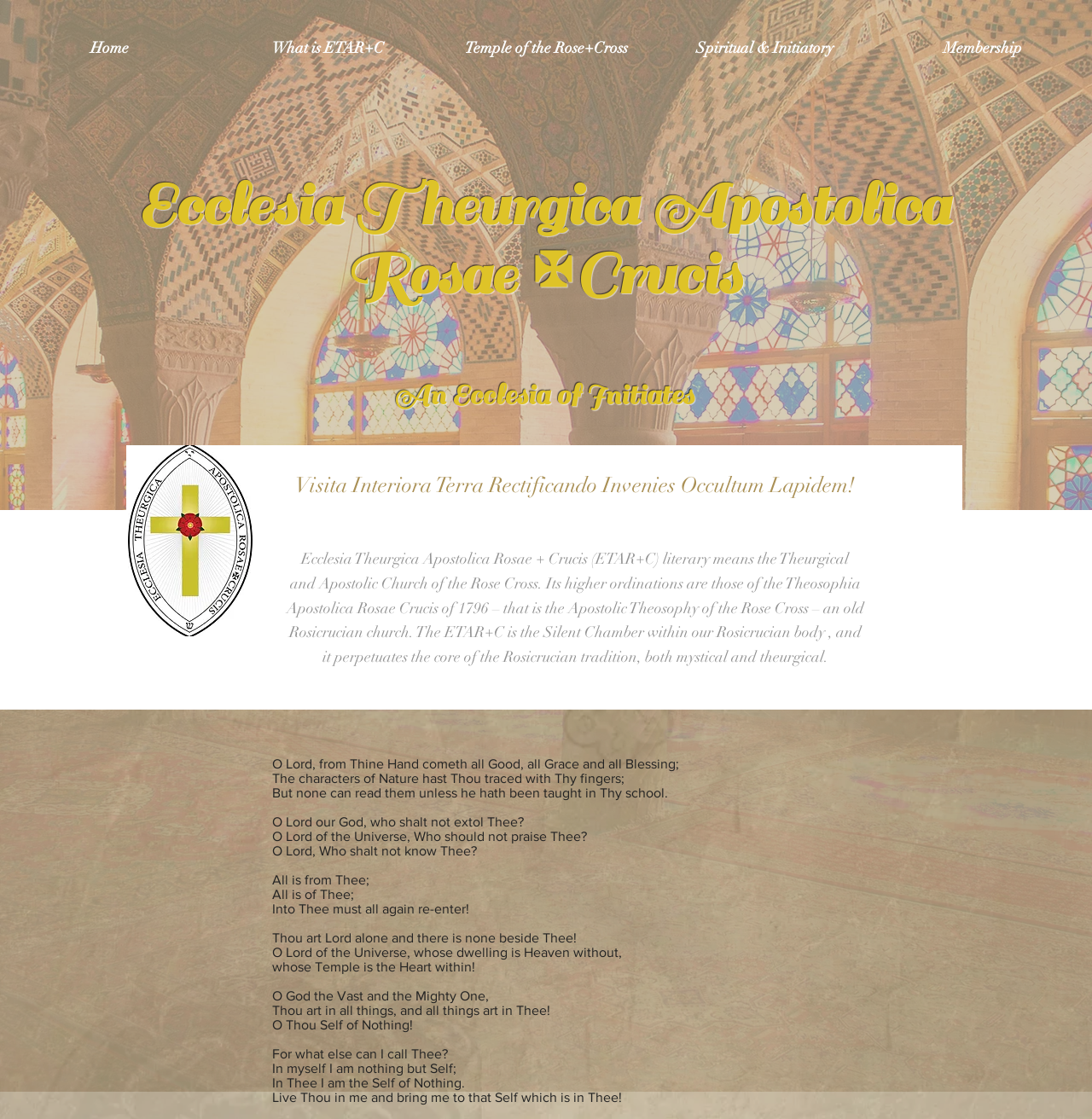Please give a one-word or short phrase response to the following question: 
How many links are in the navigation menu?

5